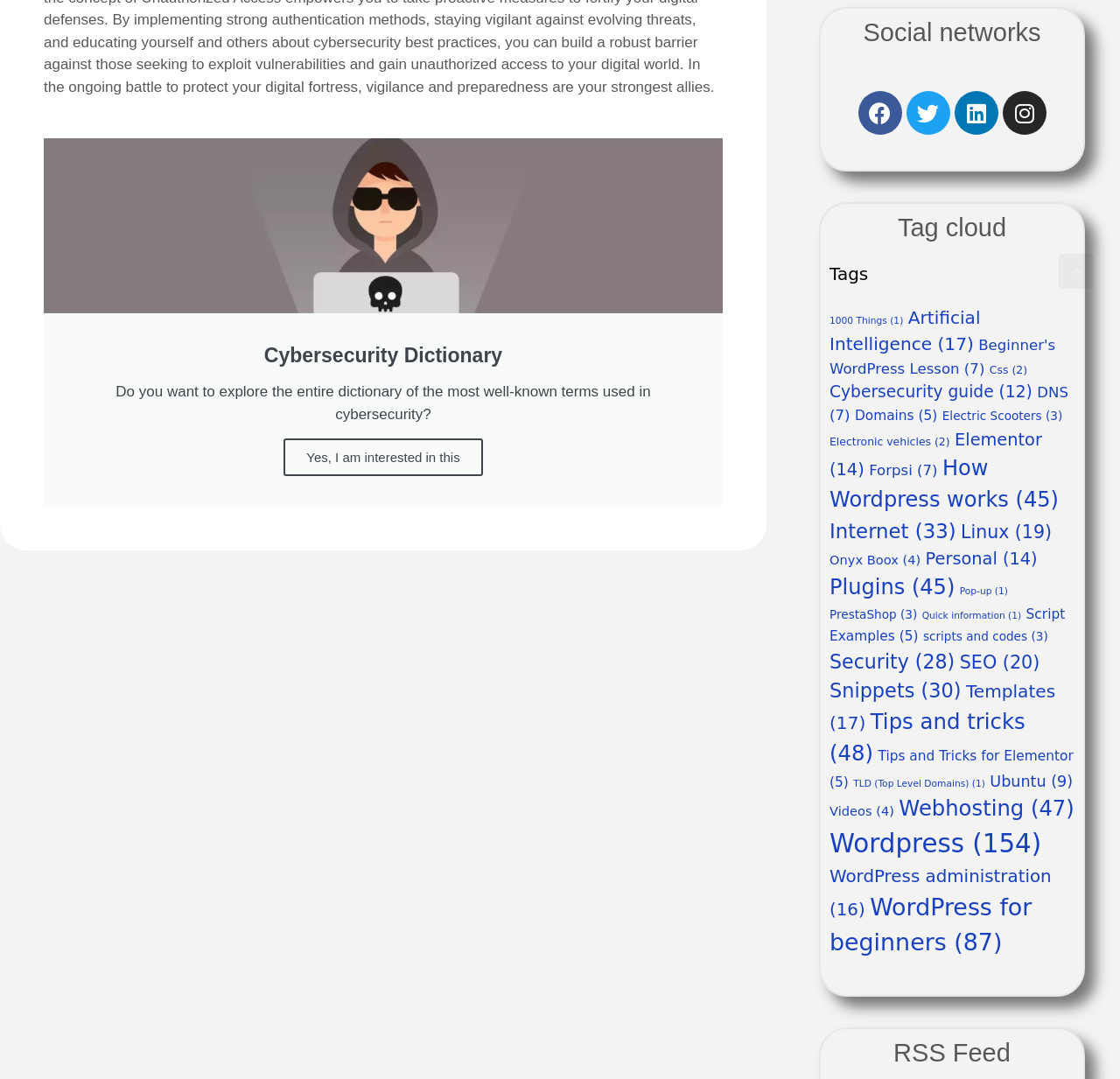Please find the bounding box coordinates in the format (top-left x, top-left y, bottom-right x, bottom-right y) for the given element description. Ensure the coordinates are floating point numbers between 0 and 1. Description: Twitter

[0.809, 0.085, 0.848, 0.125]